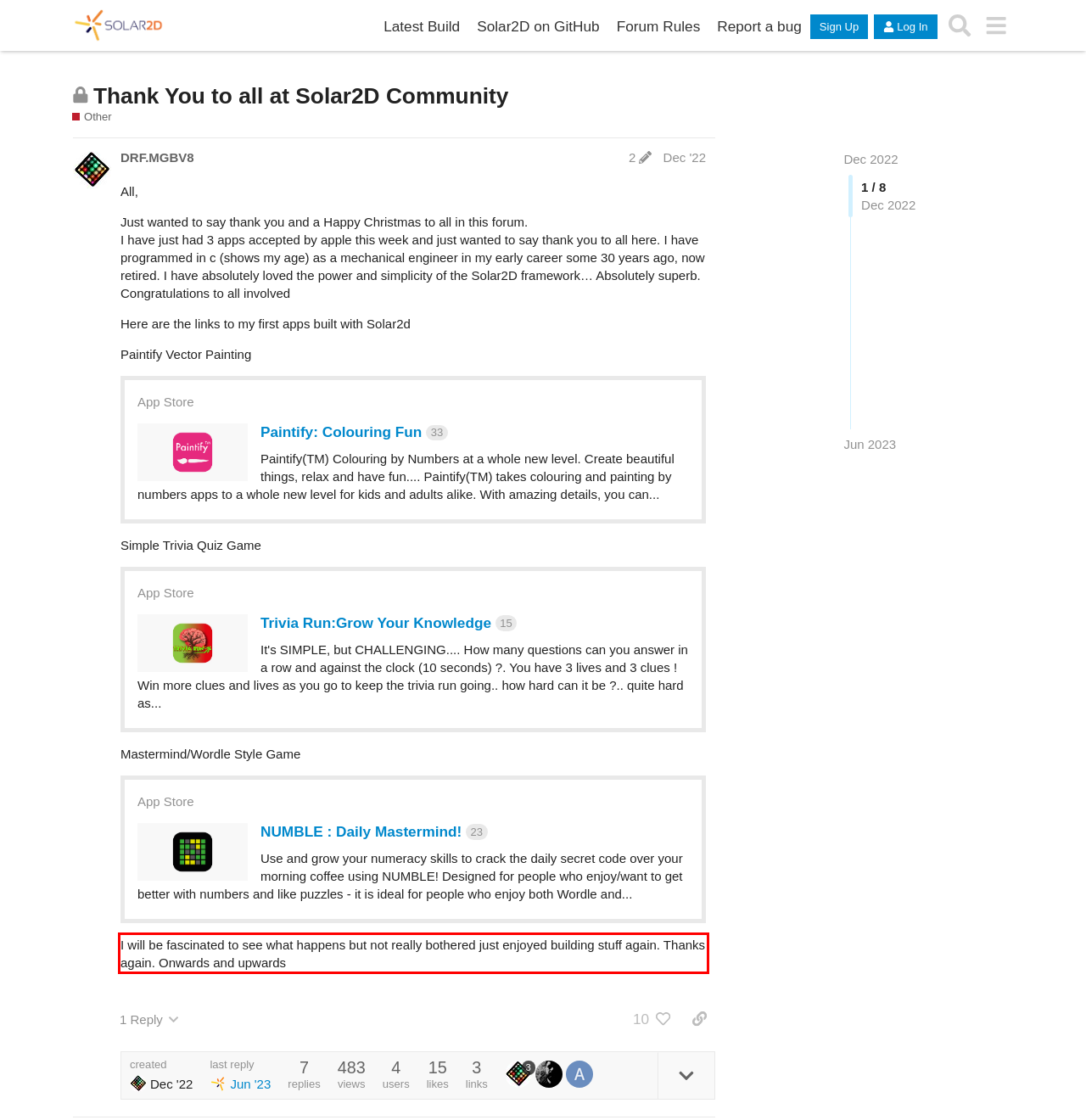With the provided screenshot of a webpage, locate the red bounding box and perform OCR to extract the text content inside it.

I will be fascinated to see what happens but not really bothered just enjoyed building stuff again. Thanks again. Onwards and upwards